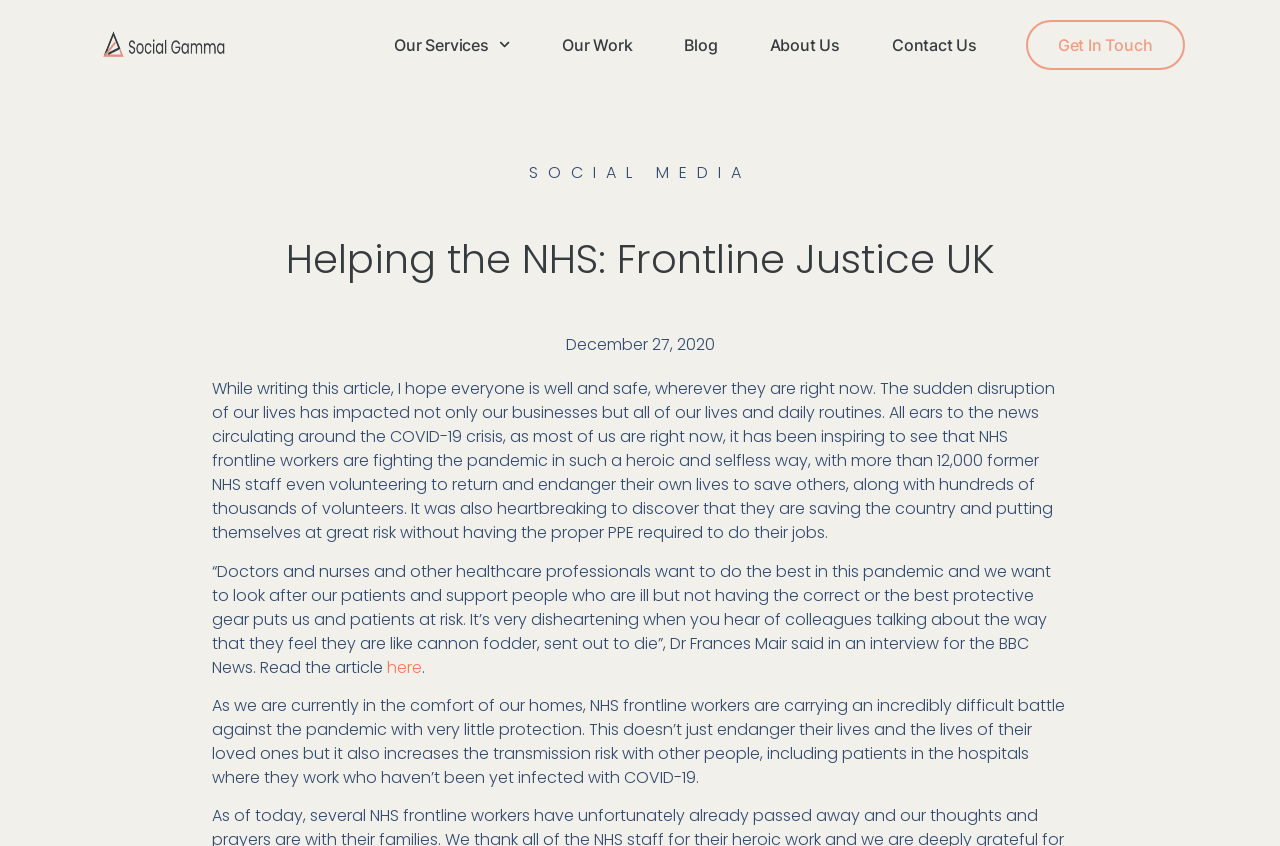Determine the main headline of the webpage and provide its text.

Helping the NHS: Frontline Justice UK